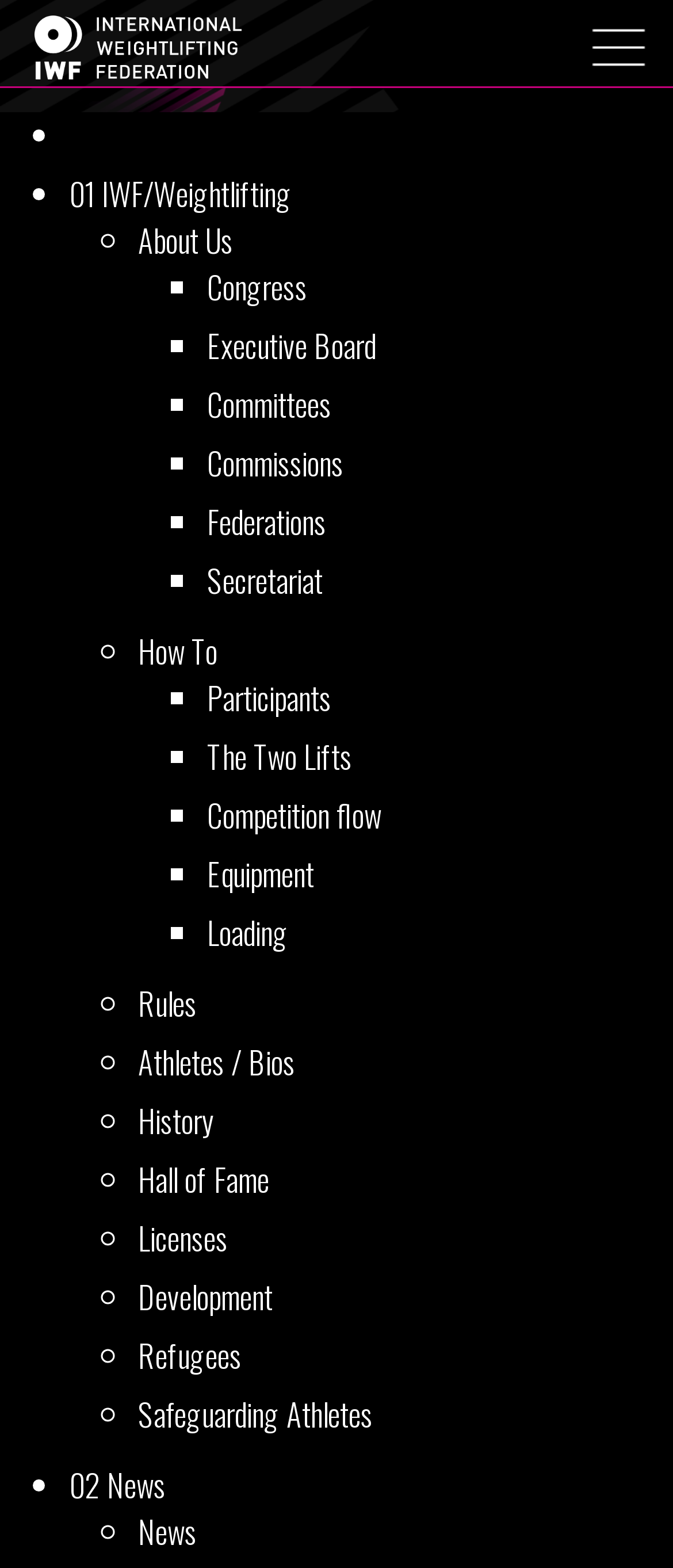Determine the bounding box for the UI element described here: "The Two Lifts".

[0.308, 0.468, 0.523, 0.497]